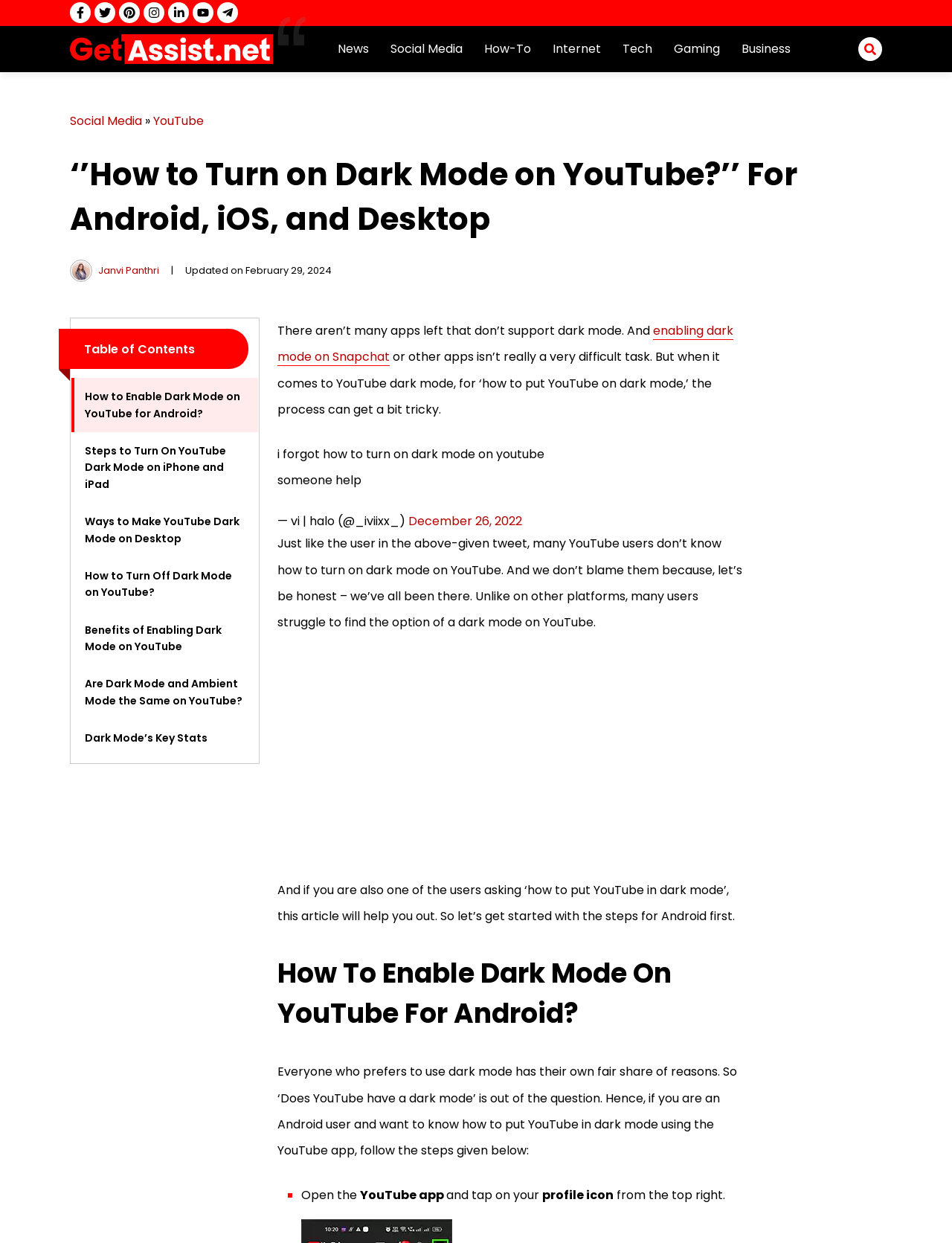Illustrate the webpage thoroughly, mentioning all important details.

This webpage is about enabling YouTube dark mode on various devices, including Android, iOS, and desktop. At the top, there are social media links, including Facebook, Twitter, Pinterest, Instagram, LinkedIn, YouTube, and Telegram, each accompanied by an image. Below these links, there is a logo image and a navigation menu with links to News, Social Media, How-To, Internet, Tech, Gaming, and Business.

The main content of the webpage starts with a heading that reads "How to Turn on Dark Mode on YouTube? For Android, iOS, and Desktop." Below this heading, there is information about the author, Janvi Panthri, and the date the article was updated, February 29, 2024. 

A table of contents is provided, which includes links to various sections of the article, such as "How to Enable Dark Mode on YouTube for Android?", "Steps to Turn On YouTube Dark Mode on iPhone and iPad", "Ways to Make YouTube Dark Mode on Desktop", and more.

The article begins by discussing how many apps support dark mode, but YouTube's dark mode can be tricky to enable. It then quotes a tweet from a user who forgot how to turn on dark mode on YouTube. The article aims to help users who are struggling to find the dark mode option on YouTube.

The first section of the article focuses on enabling dark mode on YouTube for Android users. It provides step-by-step instructions, including opening the YouTube app, tapping on the profile icon, and following the subsequent steps. There are also advertisements scattered throughout the article.

Throughout the webpage, there are various images, including a logo image, social media icons, and advertisements. The overall layout is organized, with clear headings and concise text, making it easy to navigate and understand.